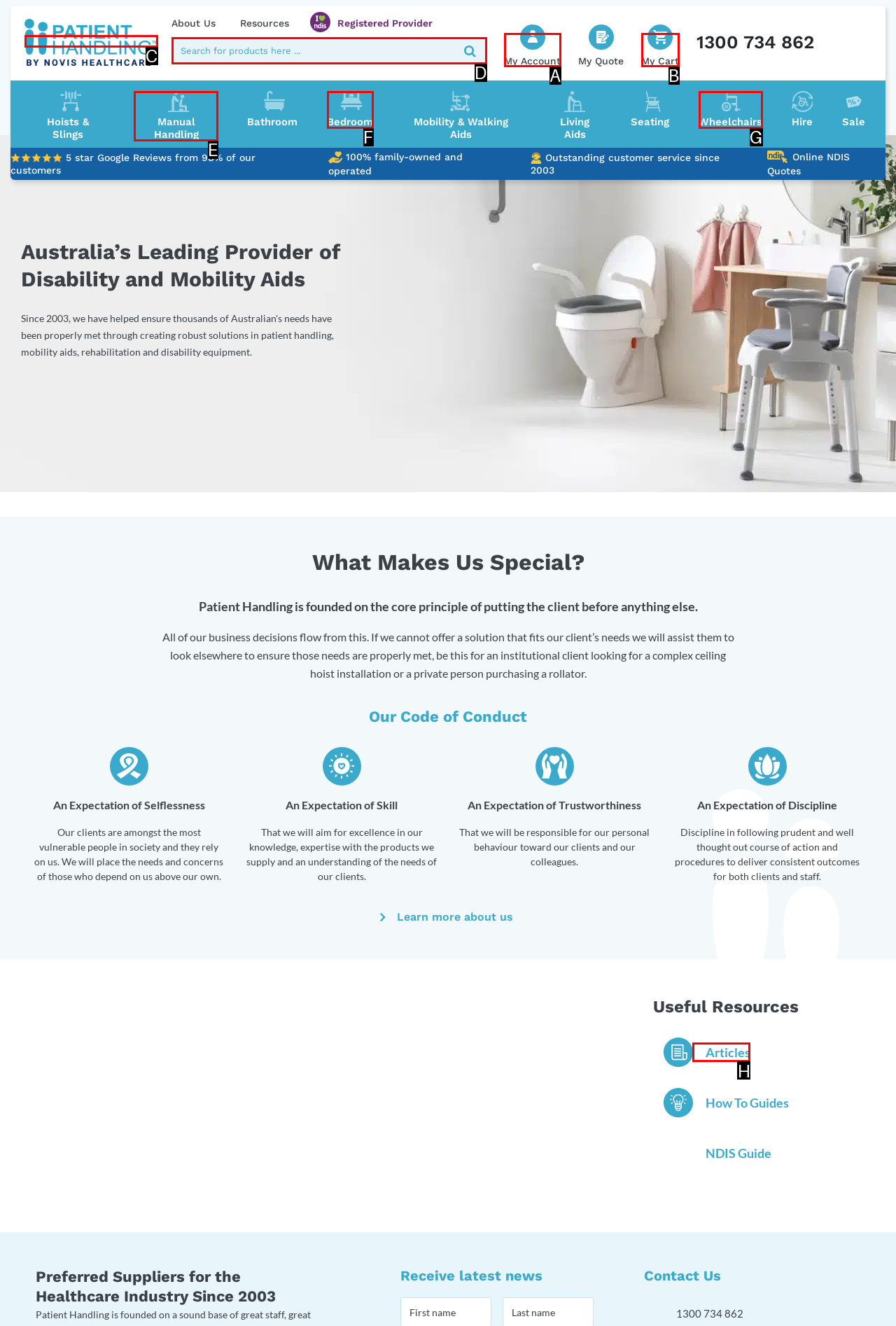Given the description: alt="logo", identify the corresponding option. Answer with the letter of the appropriate option directly.

C